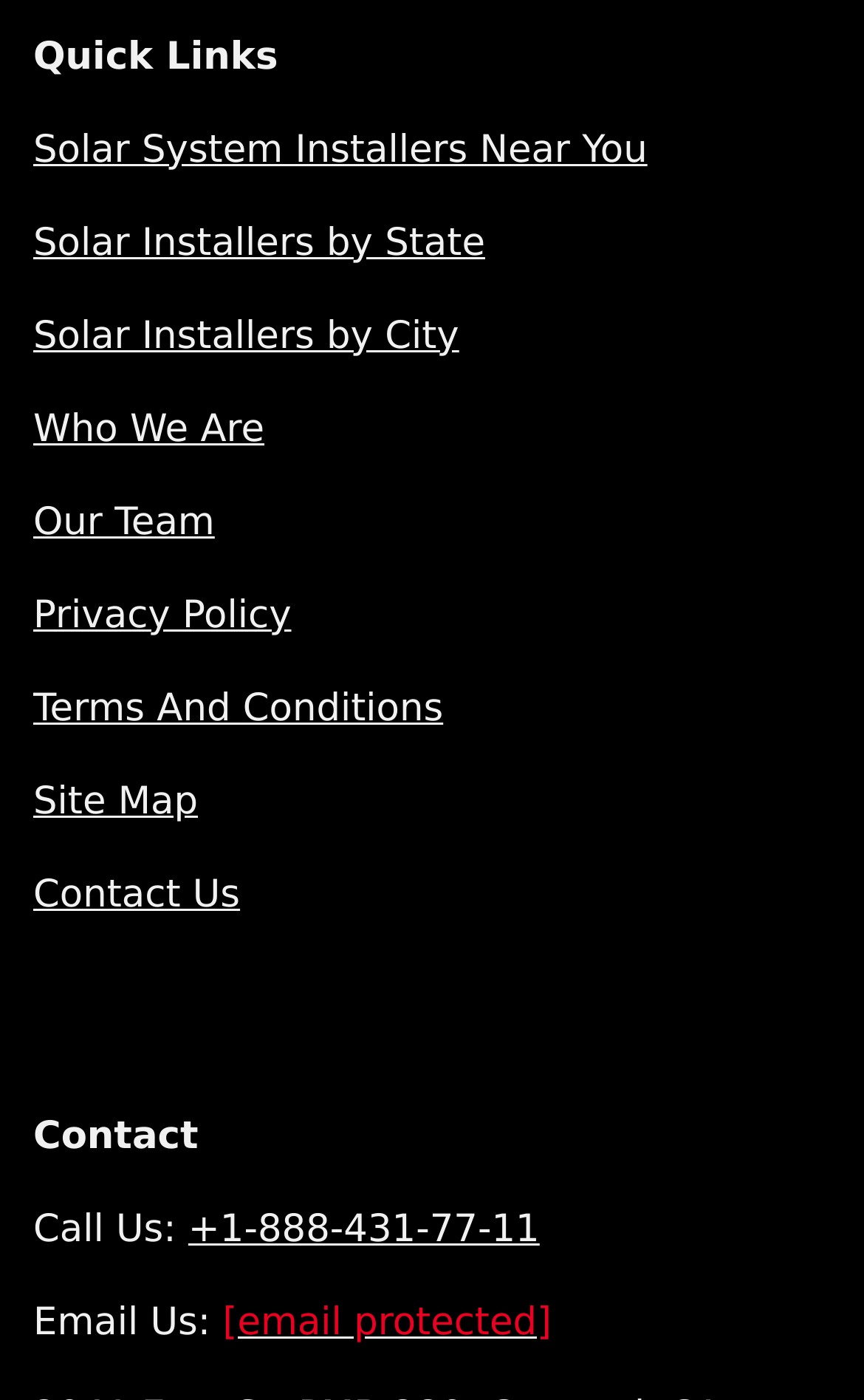Locate the bounding box for the described UI element: "Solar System Installers Near You". Ensure the coordinates are four float numbers between 0 and 1, formatted as [left, top, right, bottom].

[0.038, 0.092, 0.749, 0.123]